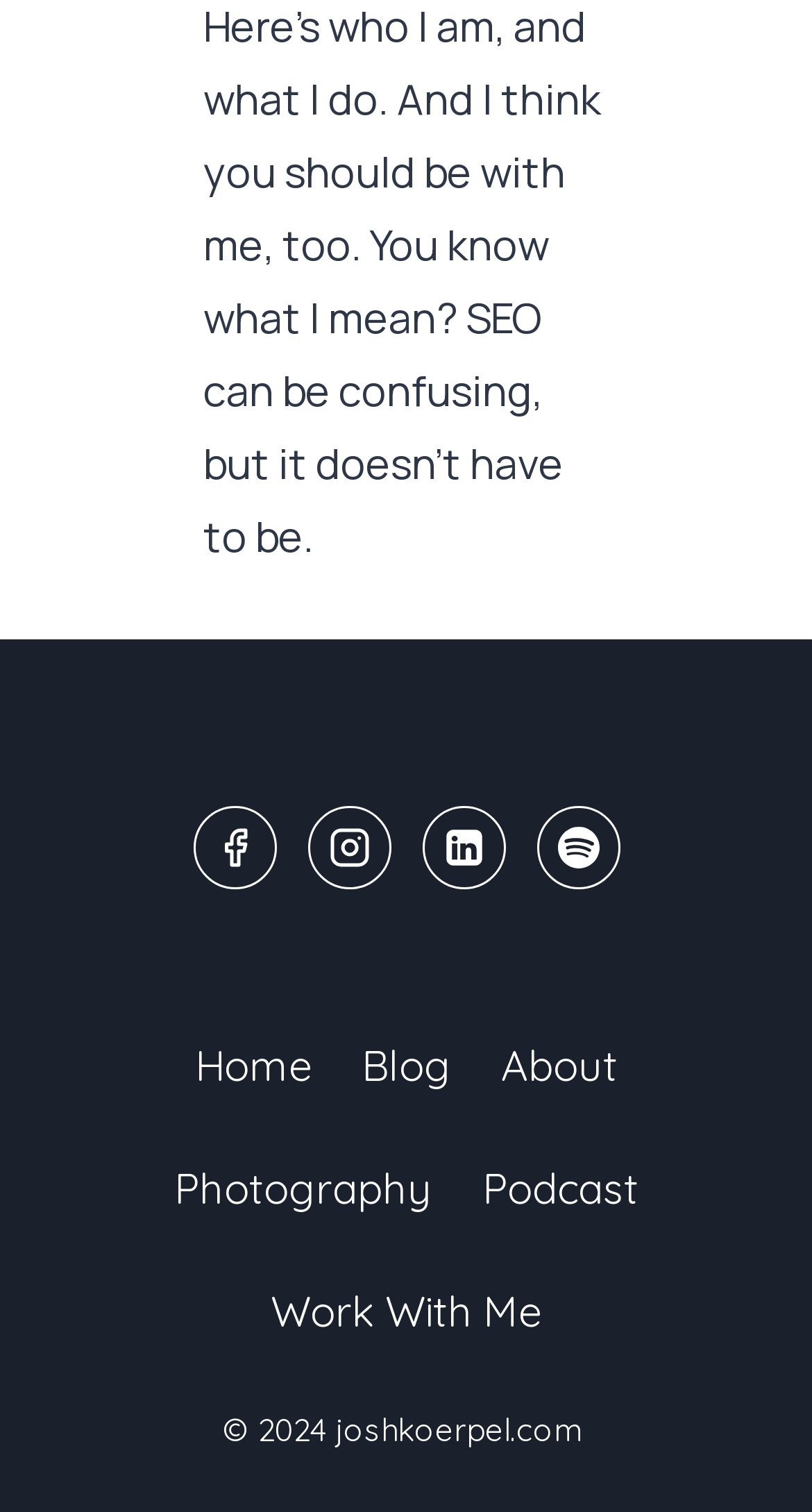Use a single word or phrase to respond to the question:
What social media platforms are listed?

Facebook, Instagram, Linkedin, Spotify